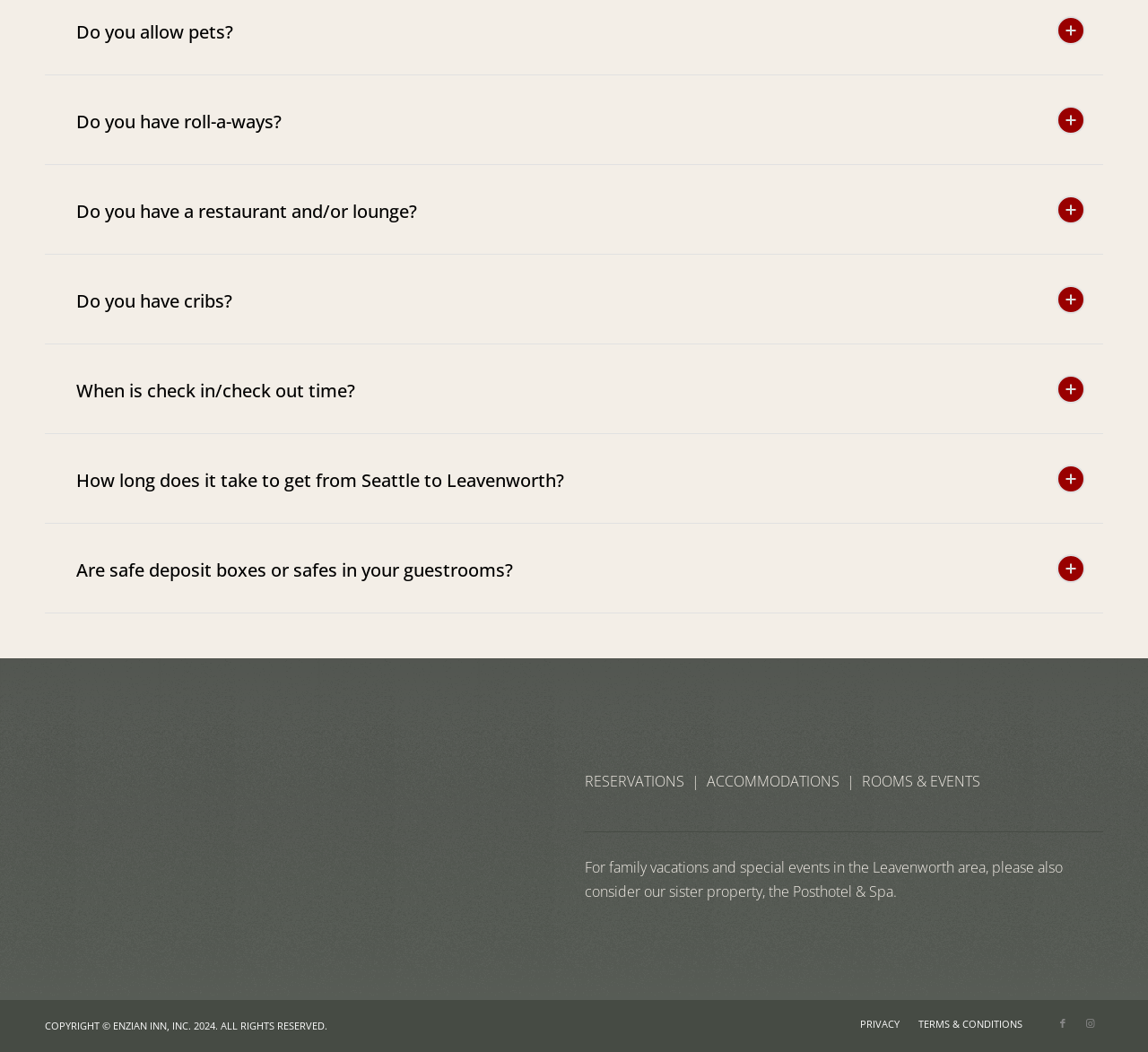Please identify the bounding box coordinates of the clickable area that will fulfill the following instruction: "Check the copyright information". The coordinates should be in the format of four float numbers between 0 and 1, i.e., [left, top, right, bottom].

[0.039, 0.969, 0.285, 0.982]